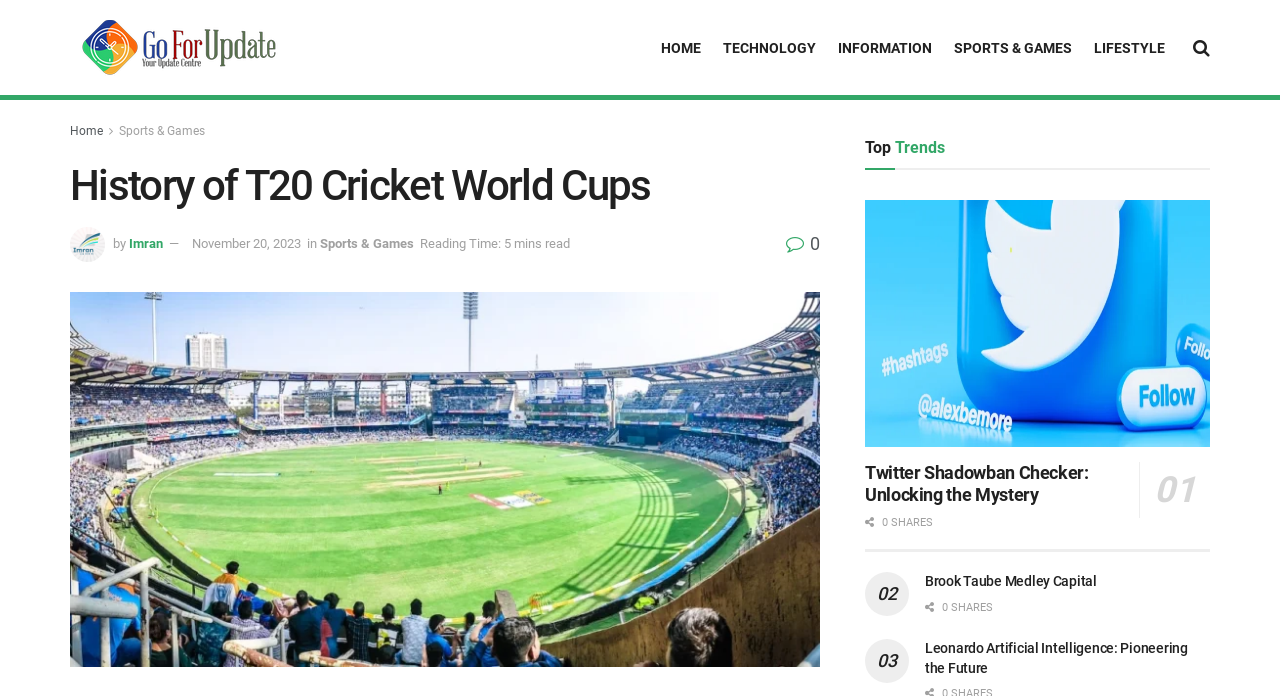What is the reading time of the article 'History of T20 Cricket World Cups'?
Please give a detailed and elaborate explanation in response to the question.

I found the StaticText 'Reading Time: 5 mins read' [767] which is related to the article 'History of T20 Cricket World Cups' [281], indicating that the reading time of the article is 5 minutes.